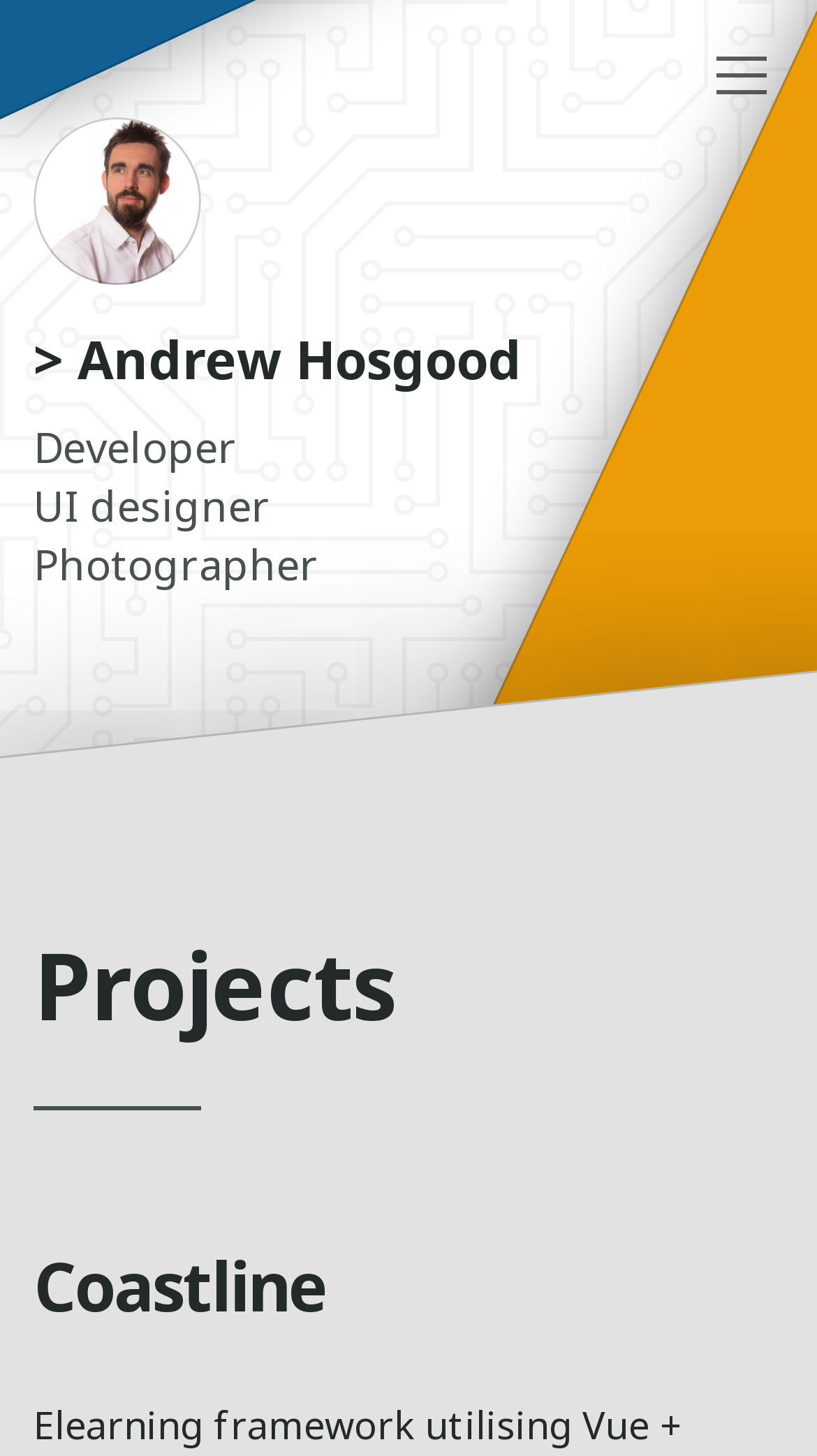Using the element description: "Skip to main content", determine the bounding box coordinates for the specified UI element. The coordinates should be four float numbers between 0 and 1, [left, top, right, bottom].

[0.041, 0.023, 0.123, 0.046]